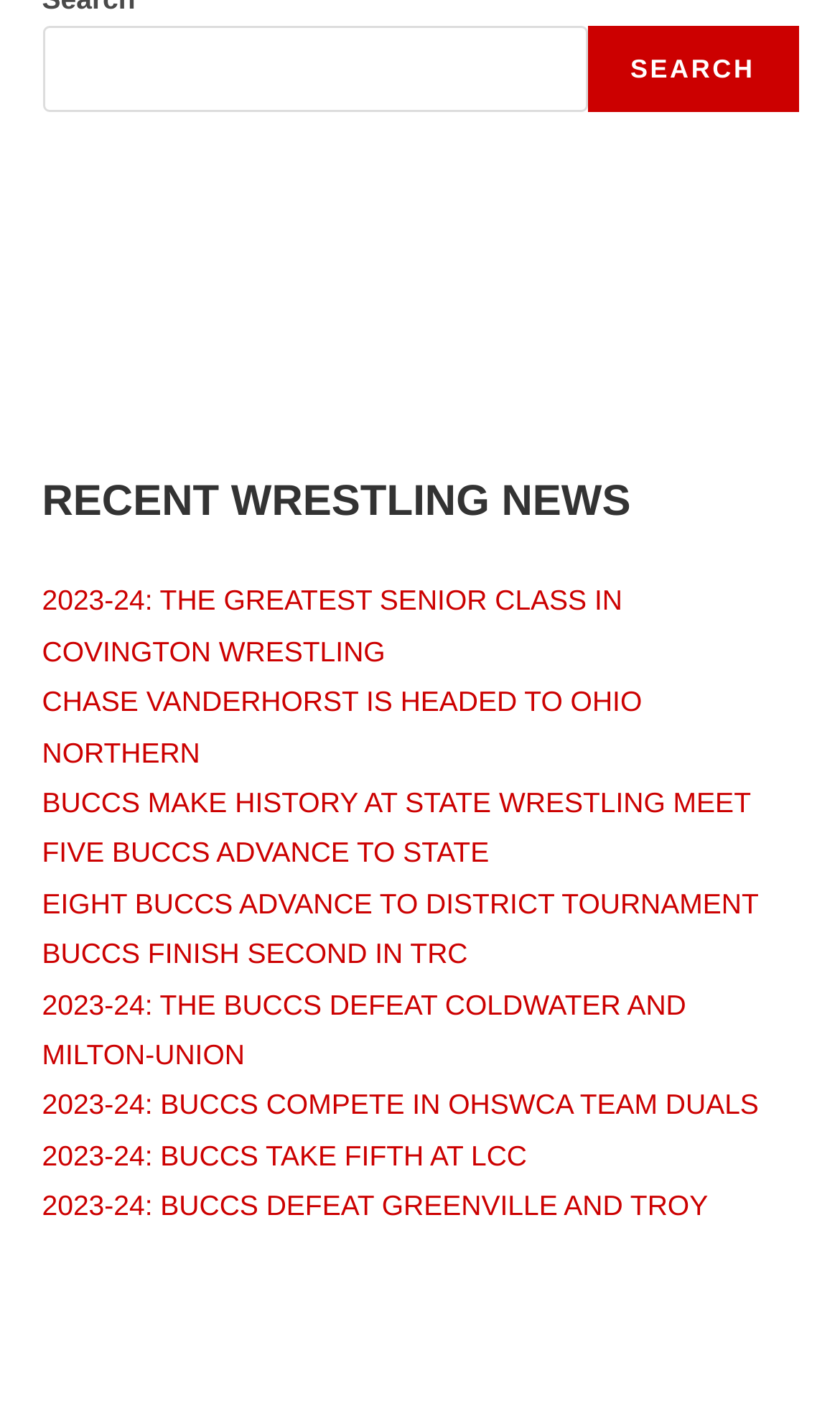Look at the image and write a detailed answer to the question: 
What is the purpose of the searchbox?

The searchbox is a UI element that allows users to input keywords or phrases to search for specific content within the website. It is accompanied by a 'Search' button, indicating that the user can initiate a search query by clicking on it.